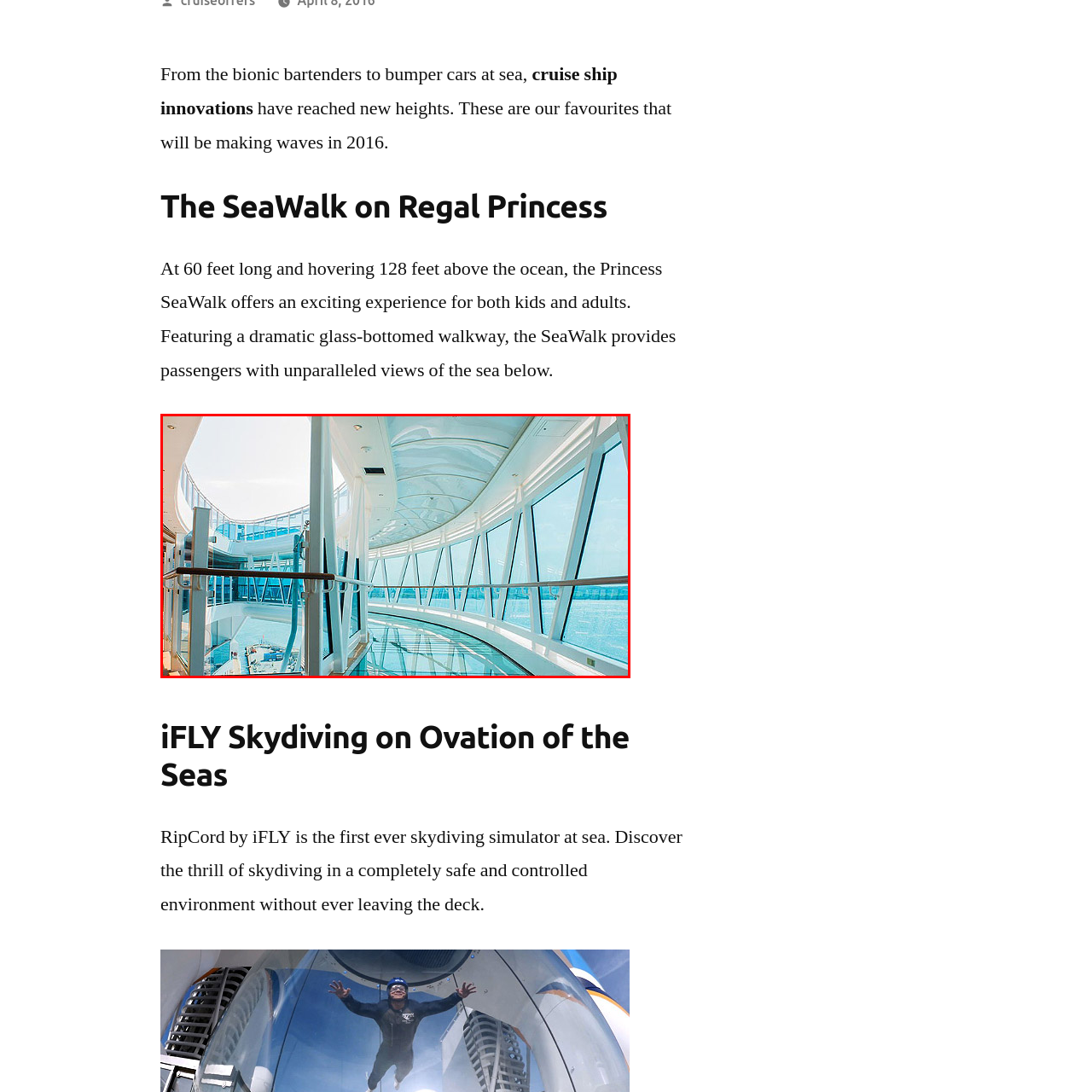What is the height of the SeaWalk above the ocean?
Focus on the red-bounded area of the image and reply with one word or a short phrase.

128 feet